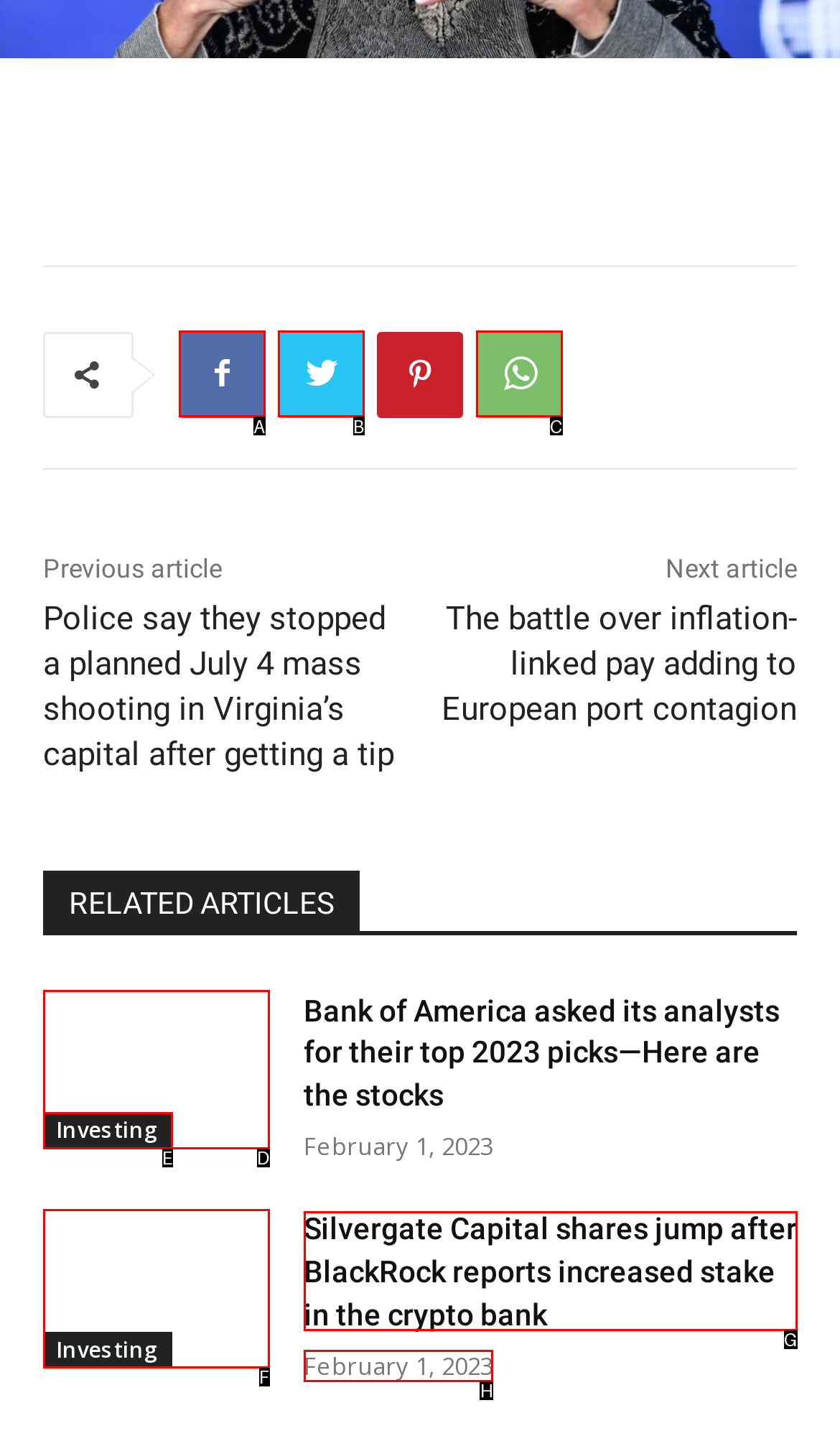Indicate the letter of the UI element that should be clicked to accomplish the task: Check the time of the article about Silvergate Capital. Answer with the letter only.

H